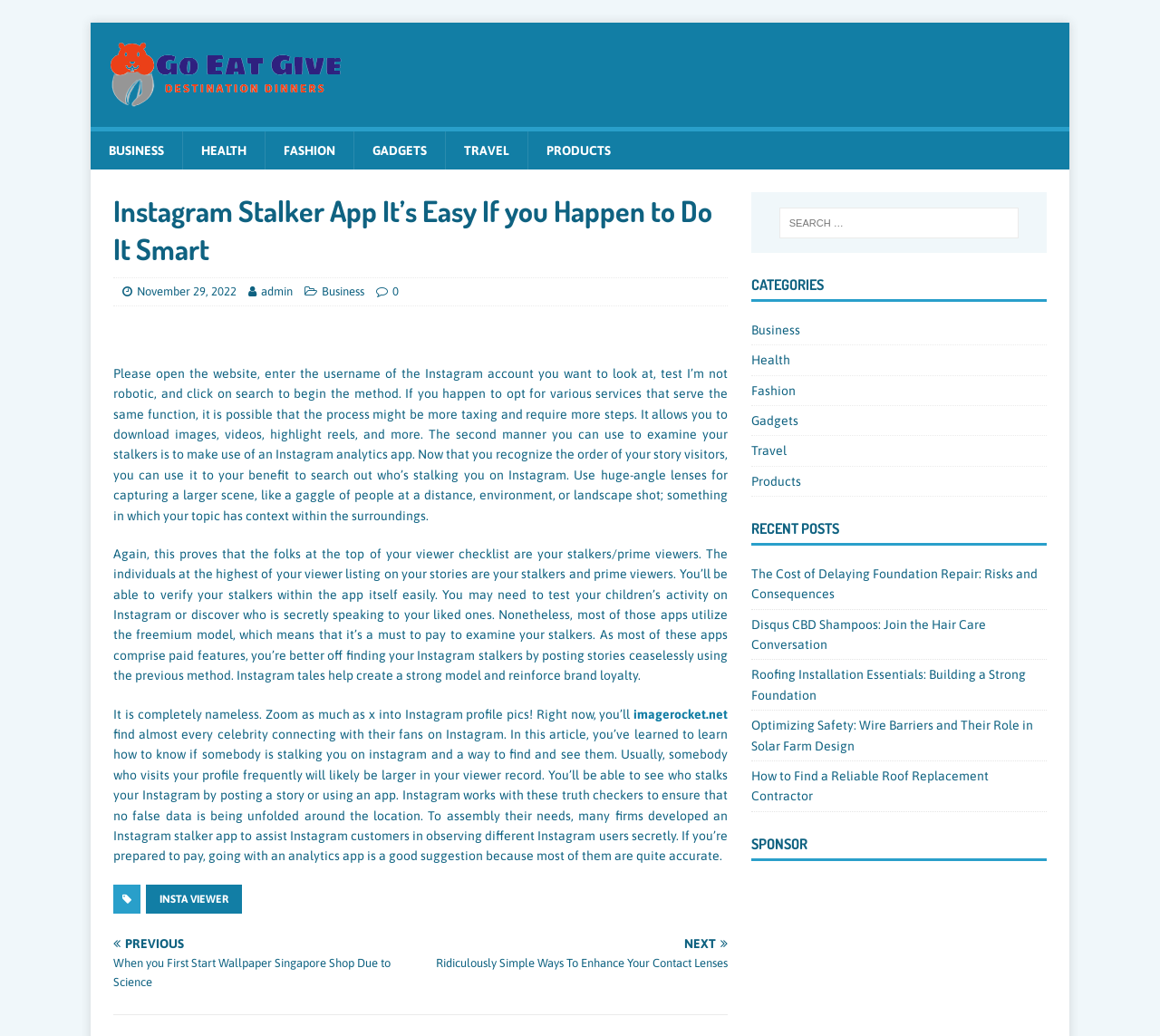Identify and provide the text of the main header on the webpage.

Instagram Stalker App It’s Easy If you Happen to Do It Smart